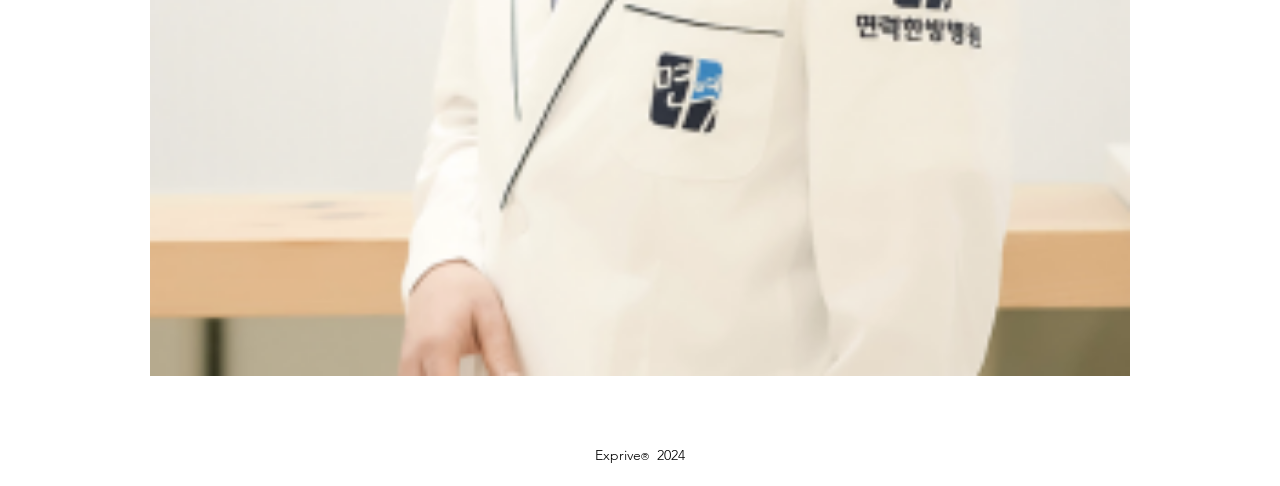Respond with a single word or phrase:
What is the name of the entity that owns the webpage?

Exprive